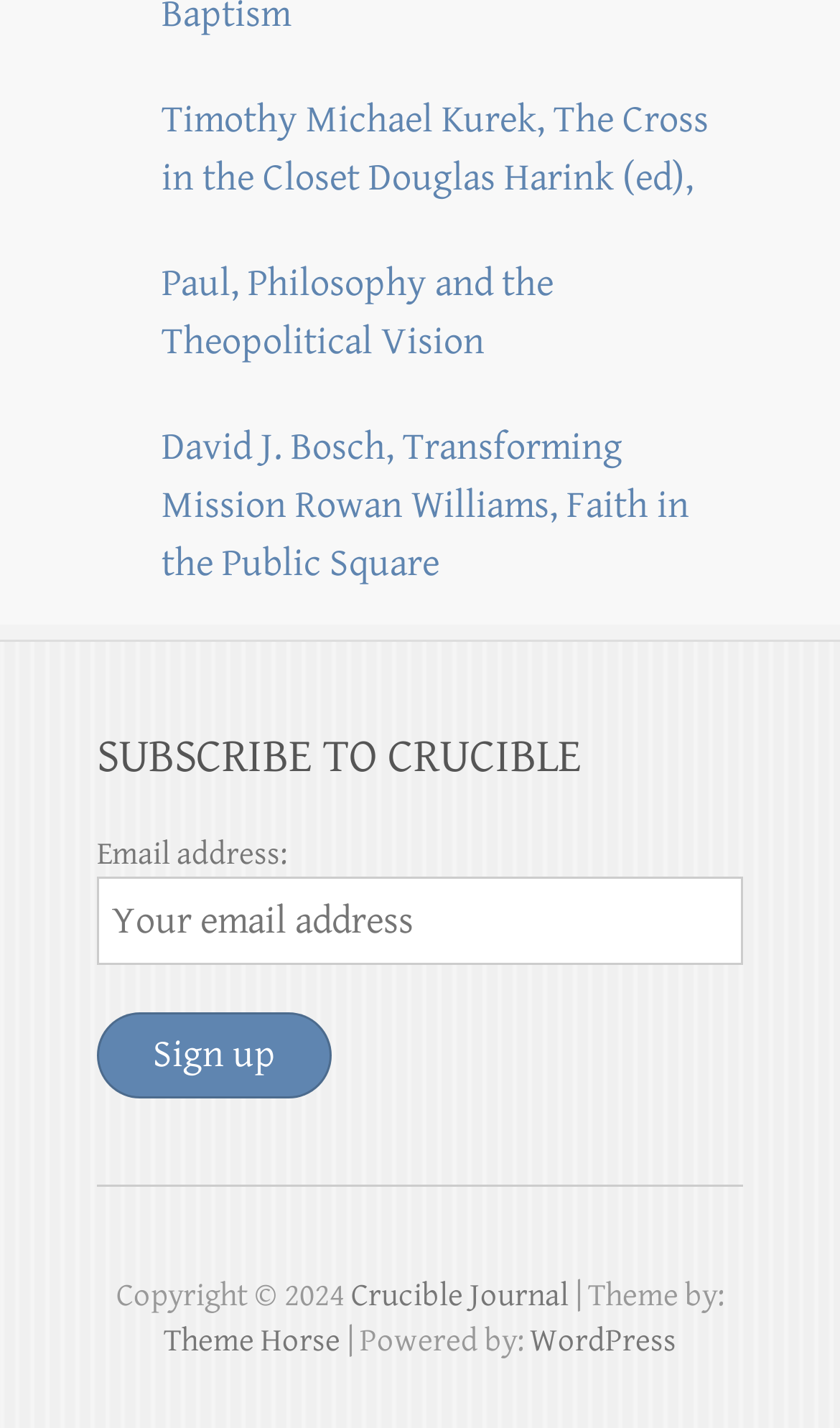Identify the bounding box coordinates of the area you need to click to perform the following instruction: "Go to the previous page".

None